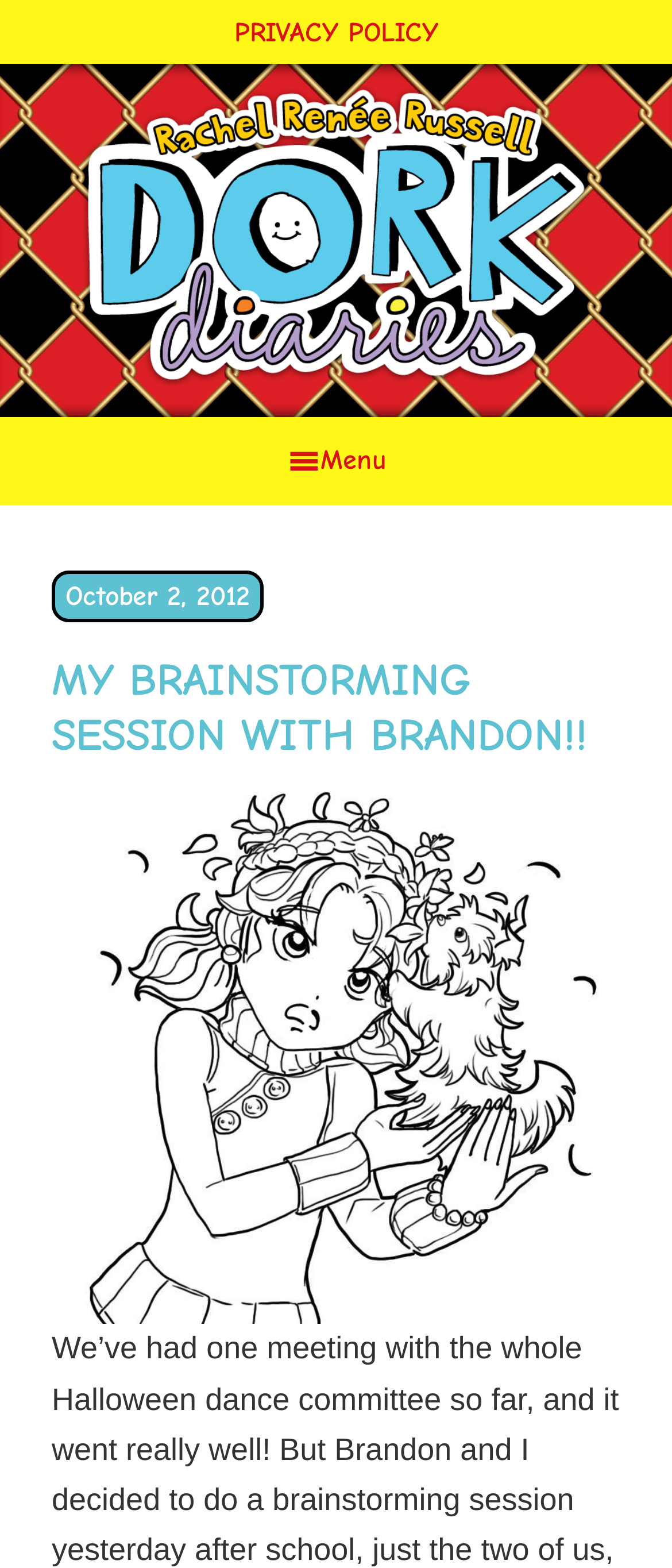What is the date of the blog post?
Can you offer a detailed and complete answer to this question?

I found the date of the blog post by looking at the time element in the header section, which contains the static text 'October 2, 2012'.